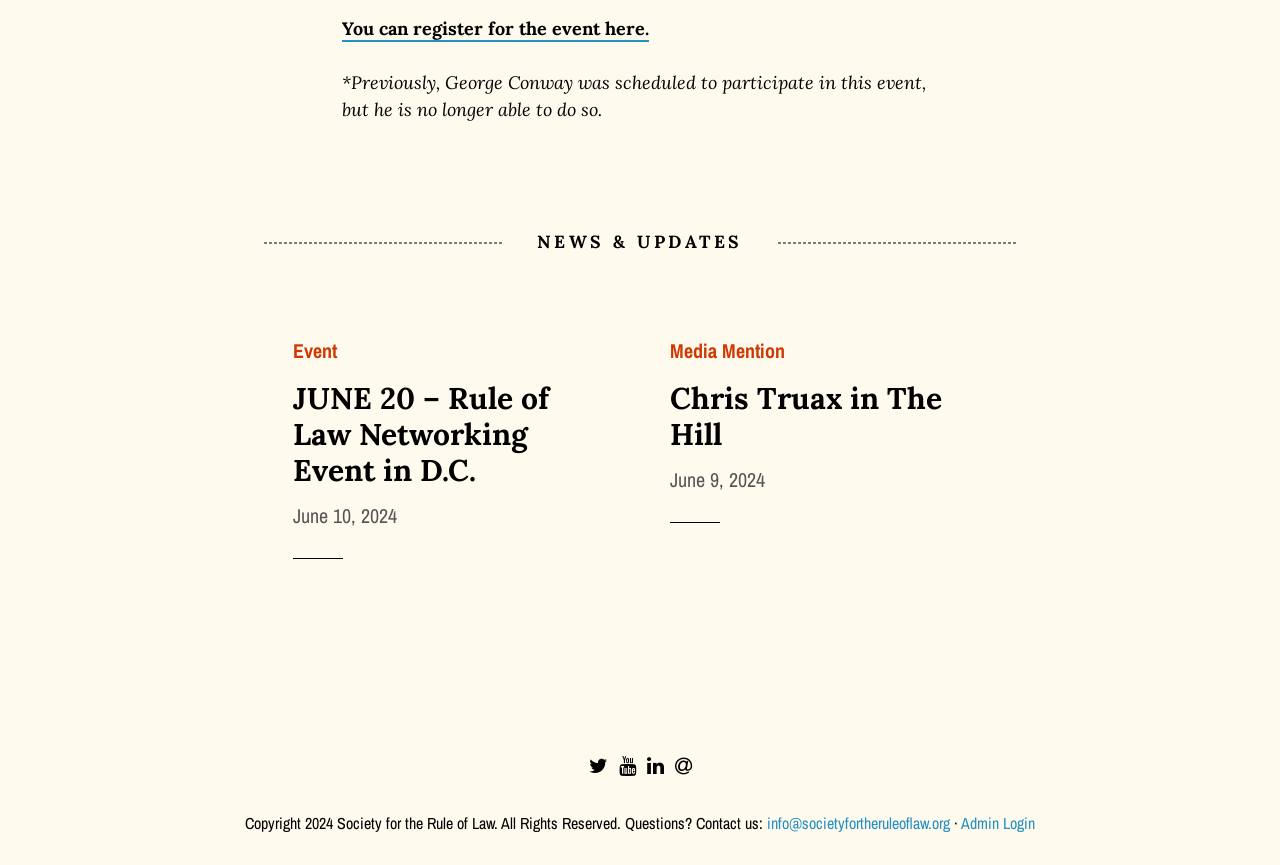What is the copyright year of the Society for the Rule of Law? Based on the image, give a response in one word or a short phrase.

2024